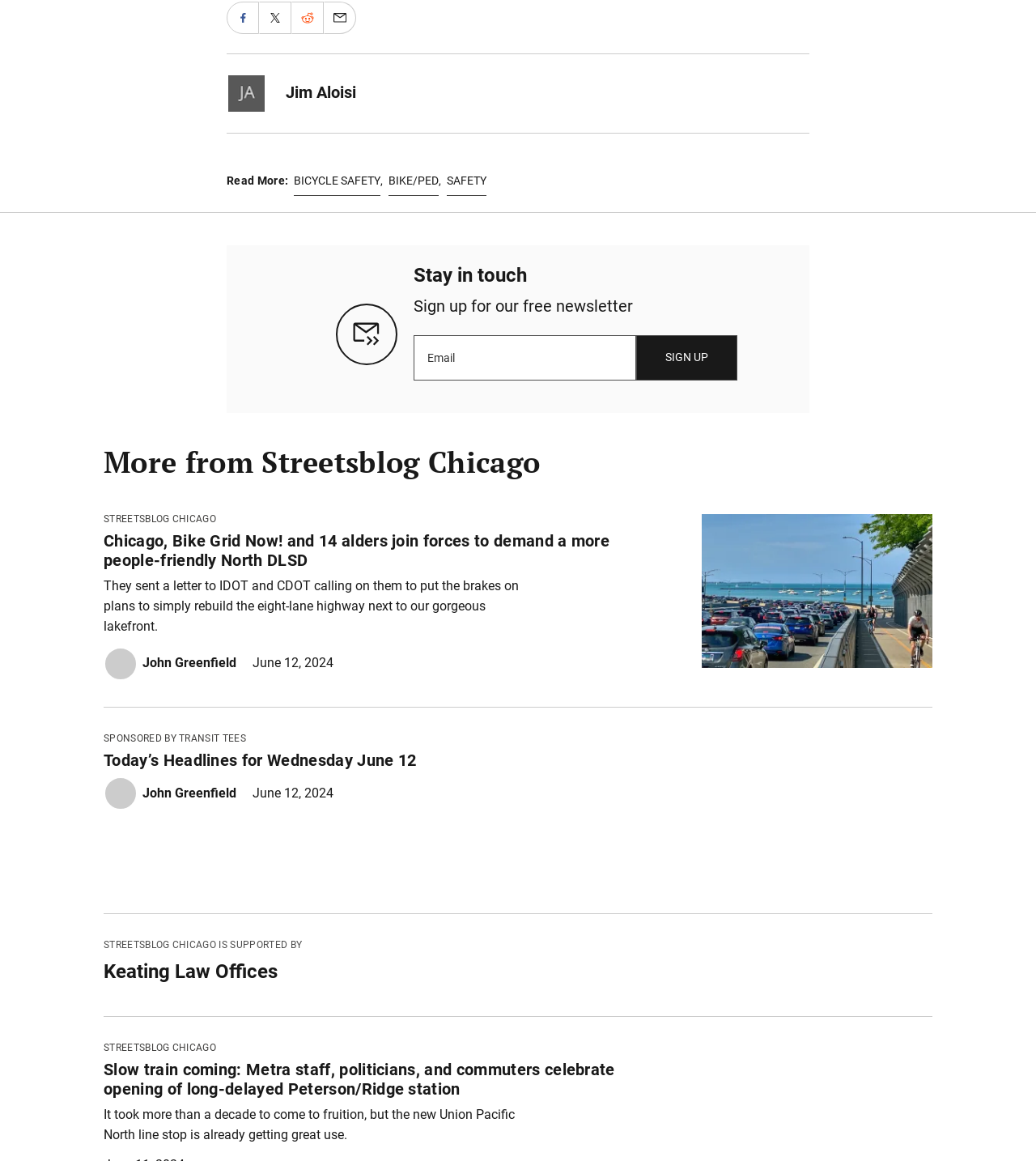Identify the bounding box coordinates of the area that should be clicked in order to complete the given instruction: "Read more about BICYCLE SAFETY". The bounding box coordinates should be four float numbers between 0 and 1, i.e., [left, top, right, bottom].

[0.284, 0.148, 0.367, 0.169]